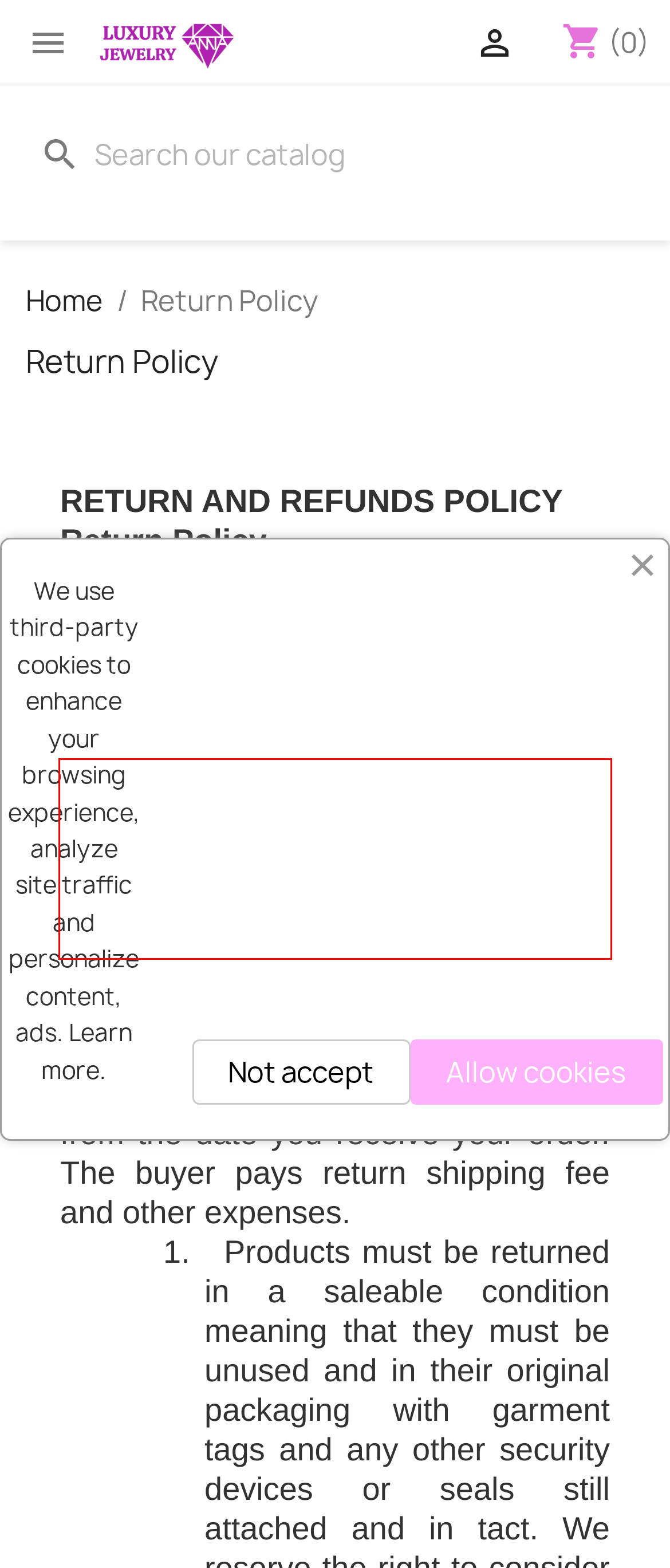Given a screenshot of a webpage, identify the red bounding box and perform OCR to recognize the text within that box.

Before you return your item(s) please make sure that they're unused, in their original packaging and in a saleable condition, with any labels, tags or hygiene seals still attached.